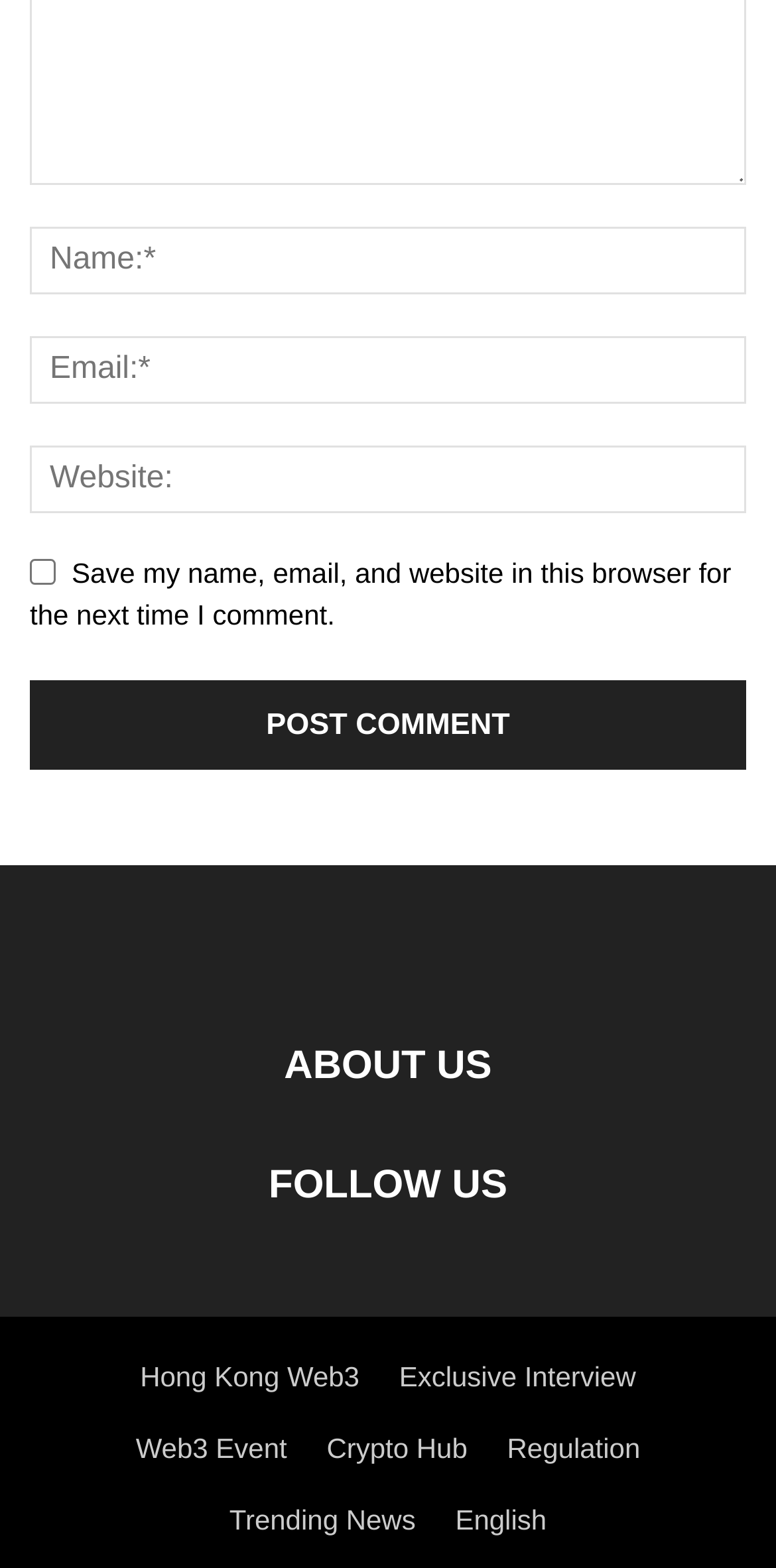Locate the coordinates of the bounding box for the clickable region that fulfills this instruction: "Click the Post Comment button".

[0.038, 0.434, 0.962, 0.491]